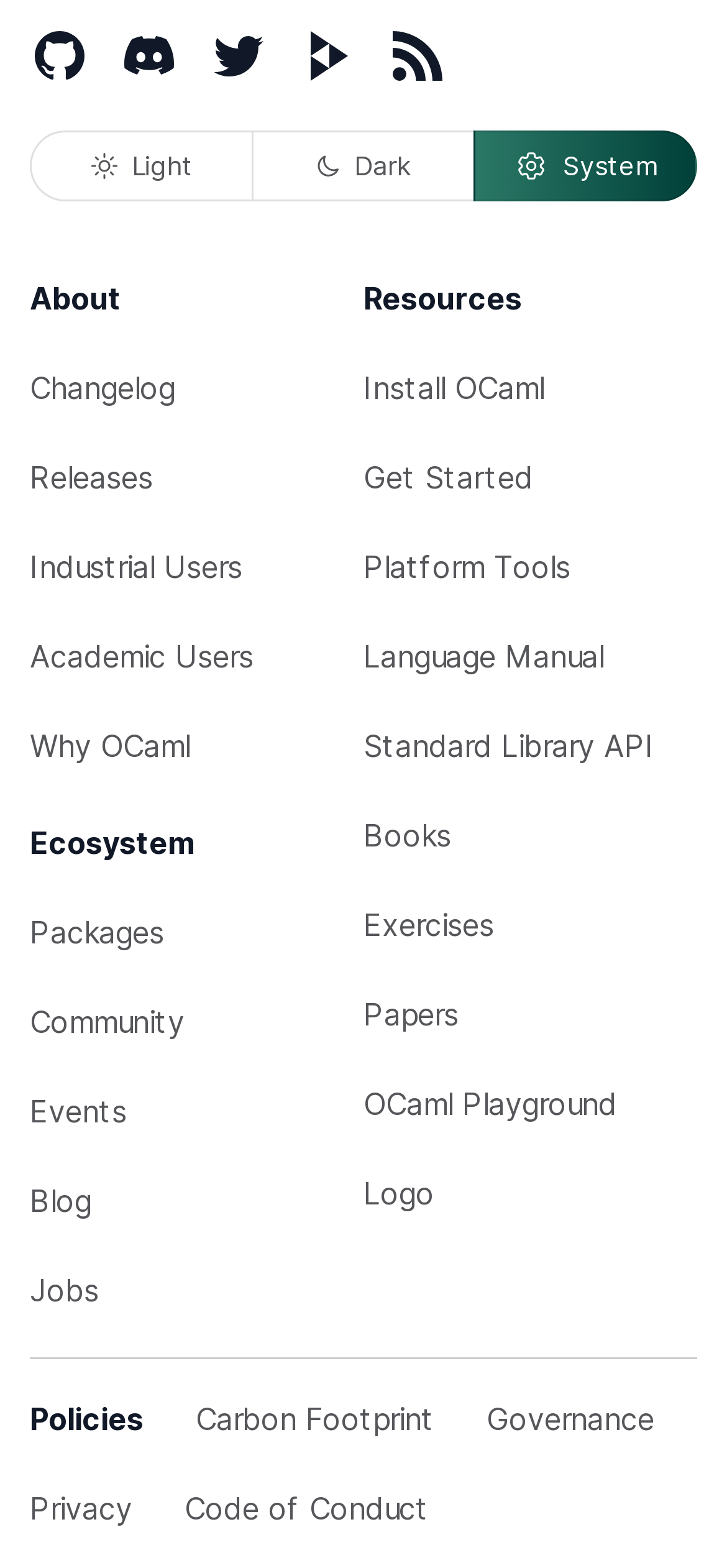Please specify the coordinates of the bounding box for the element that should be clicked to carry out this instruction: "Check the changelog". The coordinates must be four float numbers between 0 and 1, formatted as [left, top, right, bottom].

[0.041, 0.219, 0.5, 0.276]